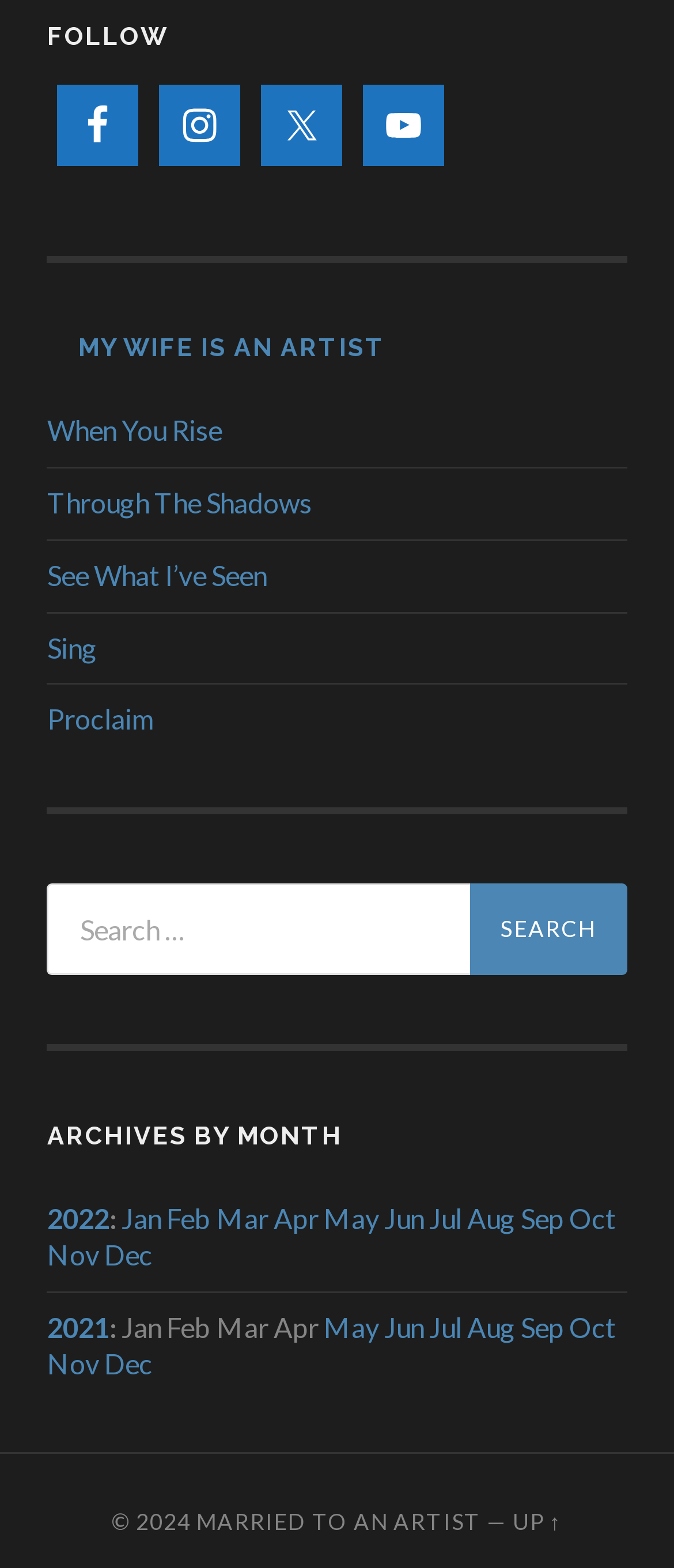Indicate the bounding box coordinates of the element that must be clicked to execute the instruction: "Search for something". The coordinates should be given as four float numbers between 0 and 1, i.e., [left, top, right, bottom].

[0.07, 0.564, 0.697, 0.622]